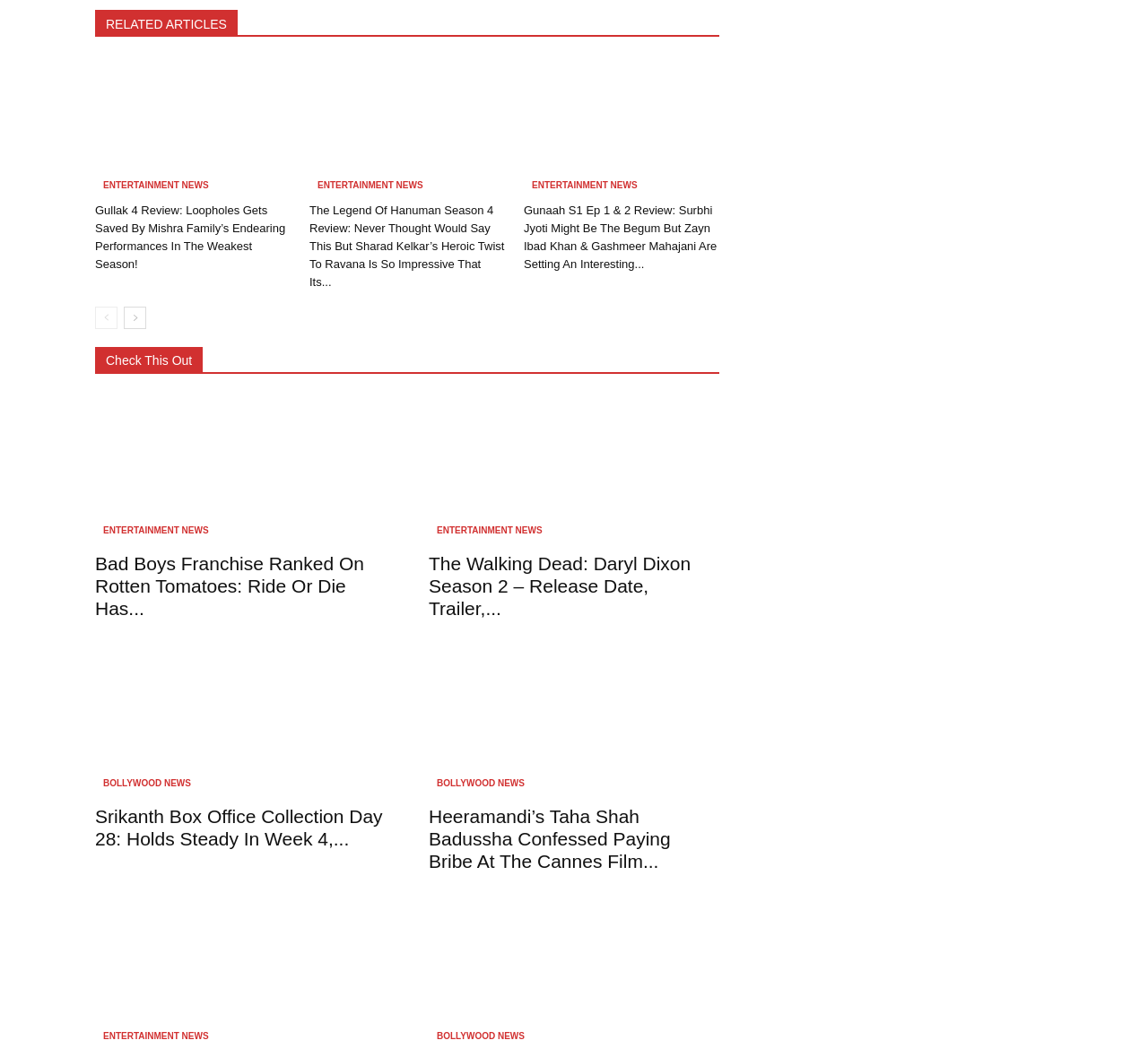Determine the coordinates of the bounding box for the clickable area needed to execute this instruction: "View 'The Walking Dead: Daryl Dixon Season 2'".

[0.373, 0.379, 0.627, 0.516]